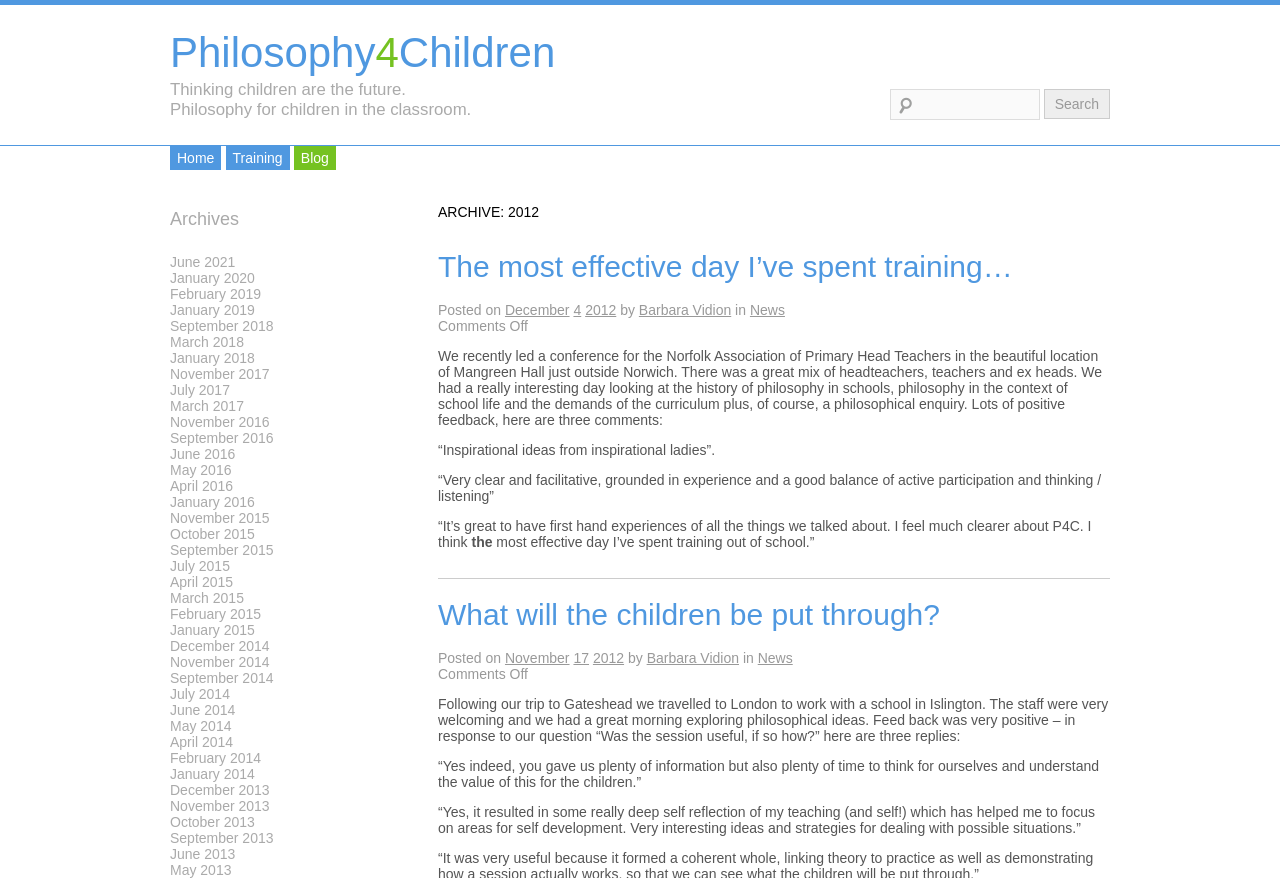Determine the bounding box coordinates for the region that must be clicked to execute the following instruction: "View the training page".

[0.176, 0.166, 0.226, 0.194]